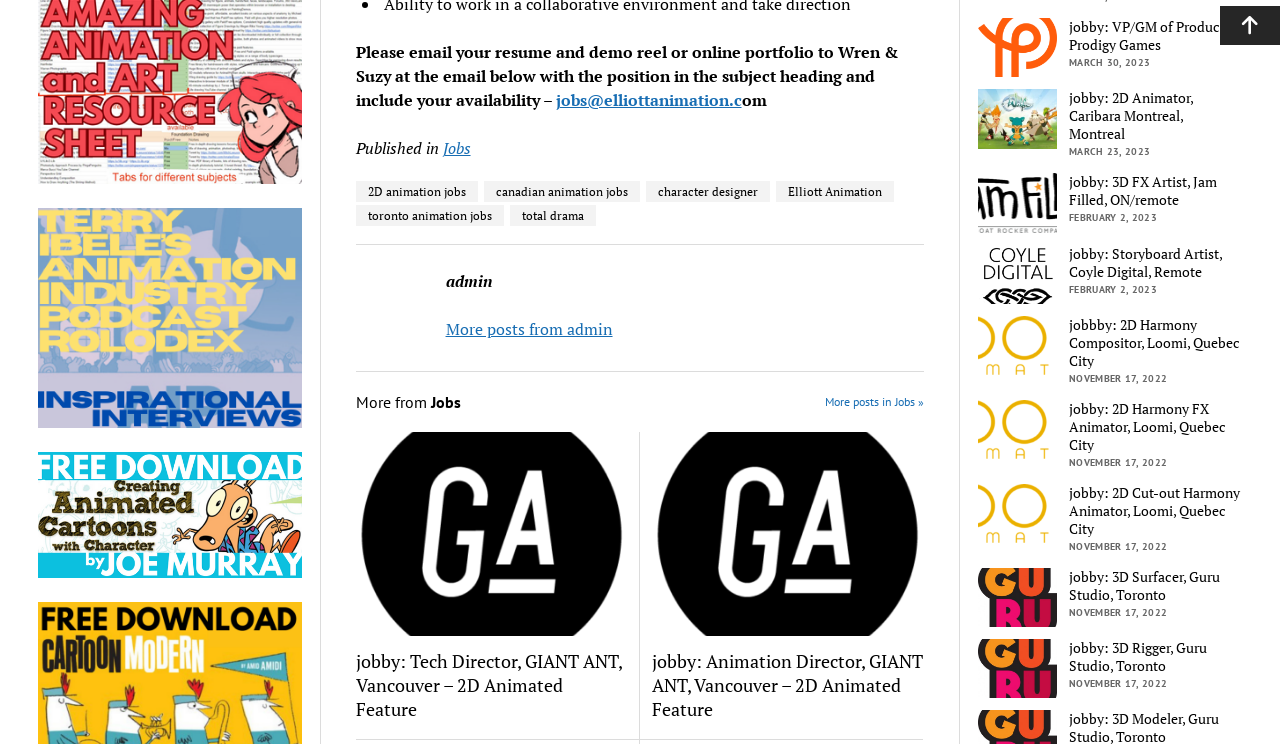What is the email address to send resumes to?
Refer to the image and answer the question using a single word or phrase.

jobs@elliottanimation.com